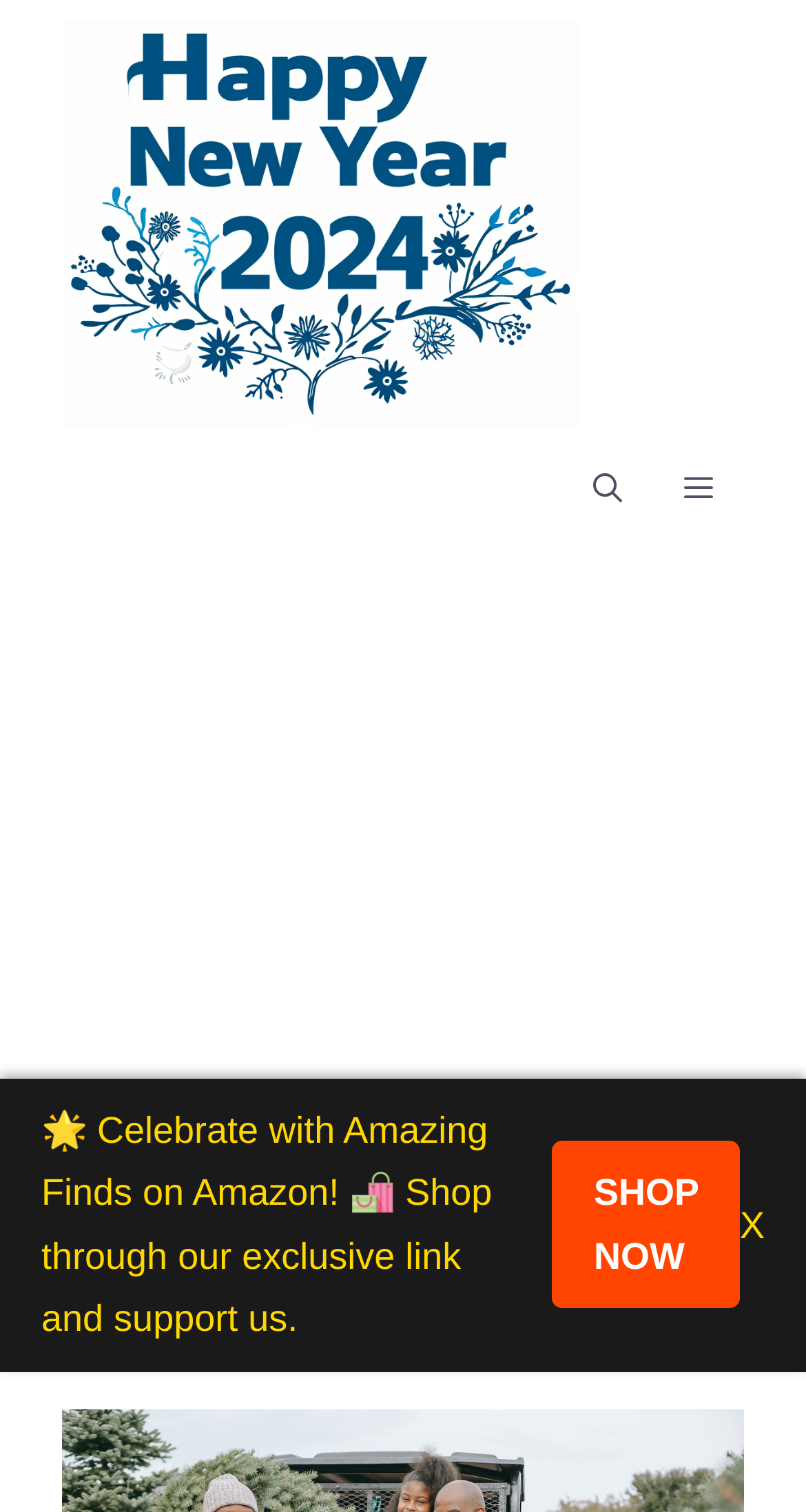Find the bounding box of the element with the following description: "Menu". The coordinates must be four float numbers between 0 and 1, formatted as [left, top, right, bottom].

[0.81, 0.283, 0.923, 0.365]